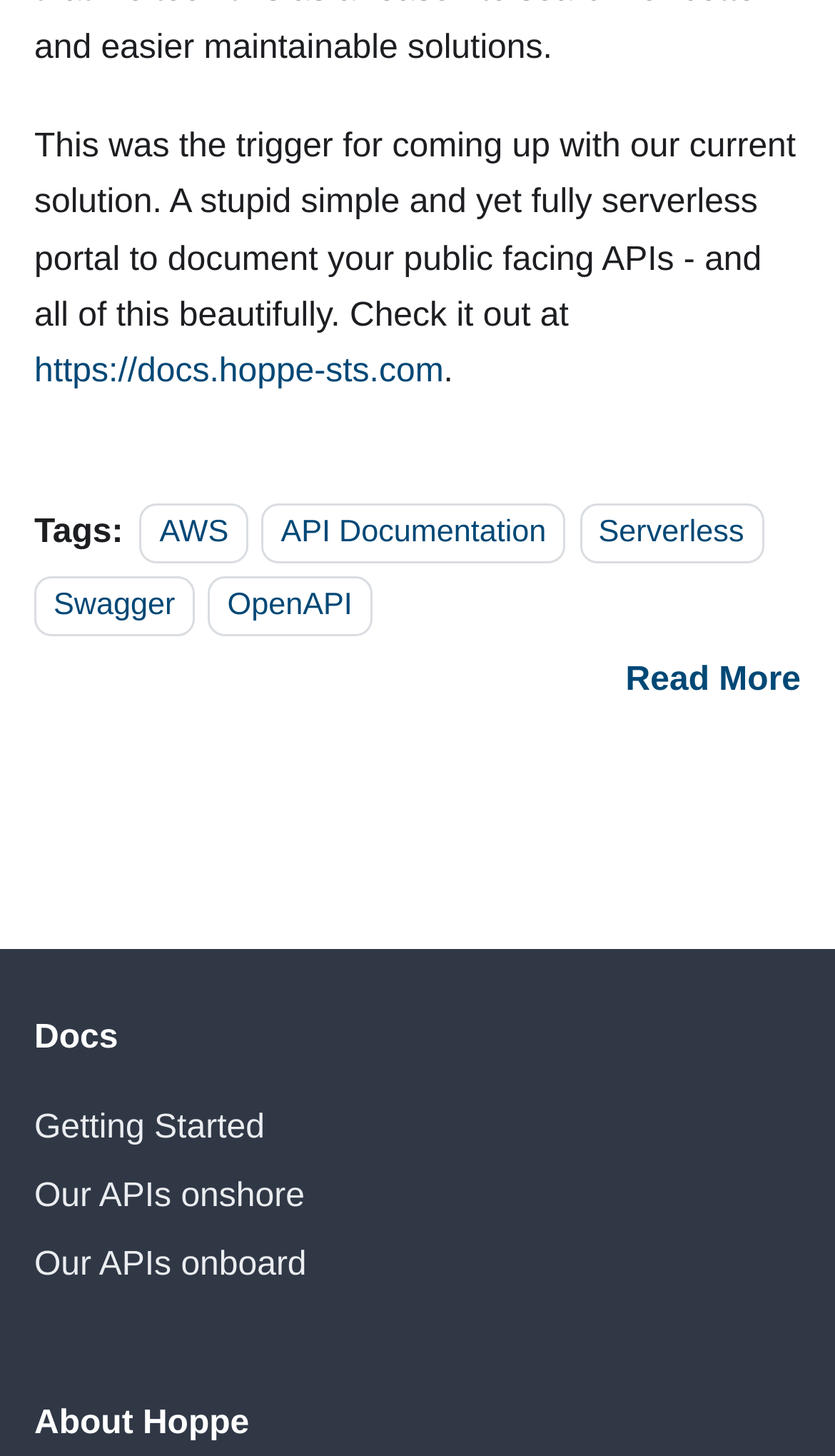From the given element description: "https://docs.hoppe-sts.com", find the bounding box for the UI element. Provide the coordinates as four float numbers between 0 and 1, in the order [left, top, right, bottom].

[0.041, 0.243, 0.531, 0.268]